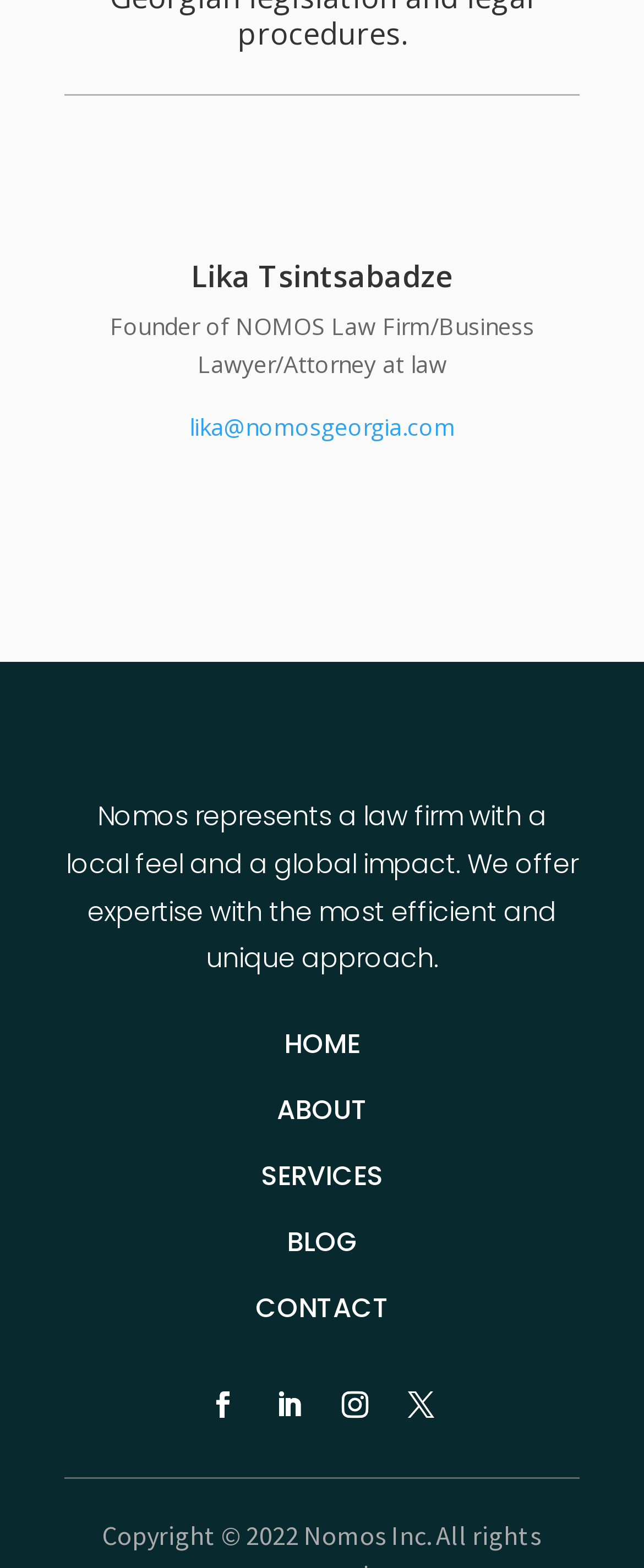Please find the bounding box coordinates for the clickable element needed to perform this instruction: "Learn about the law firm".

[0.429, 0.696, 0.571, 0.72]